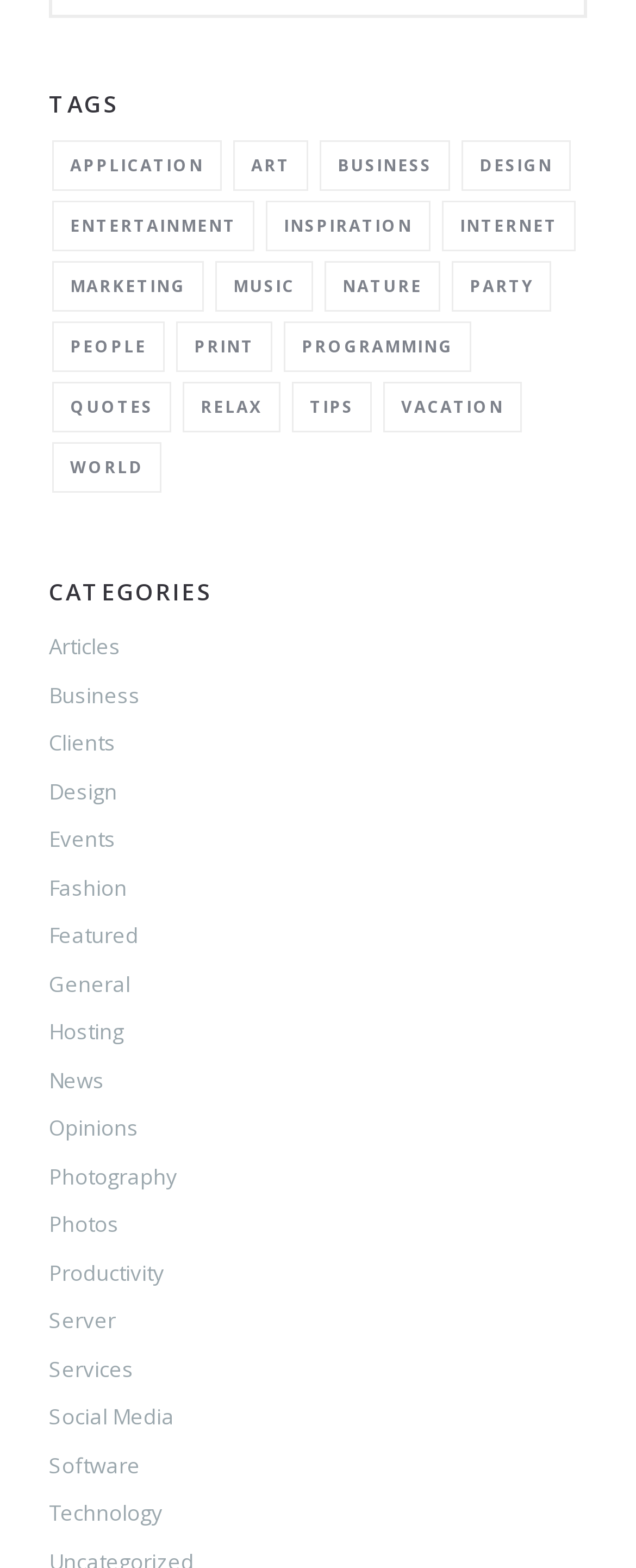Pinpoint the bounding box coordinates of the element that must be clicked to accomplish the following instruction: "View Business categories". The coordinates should be in the format of four float numbers between 0 and 1, i.e., [left, top, right, bottom].

[0.077, 0.433, 0.221, 0.452]